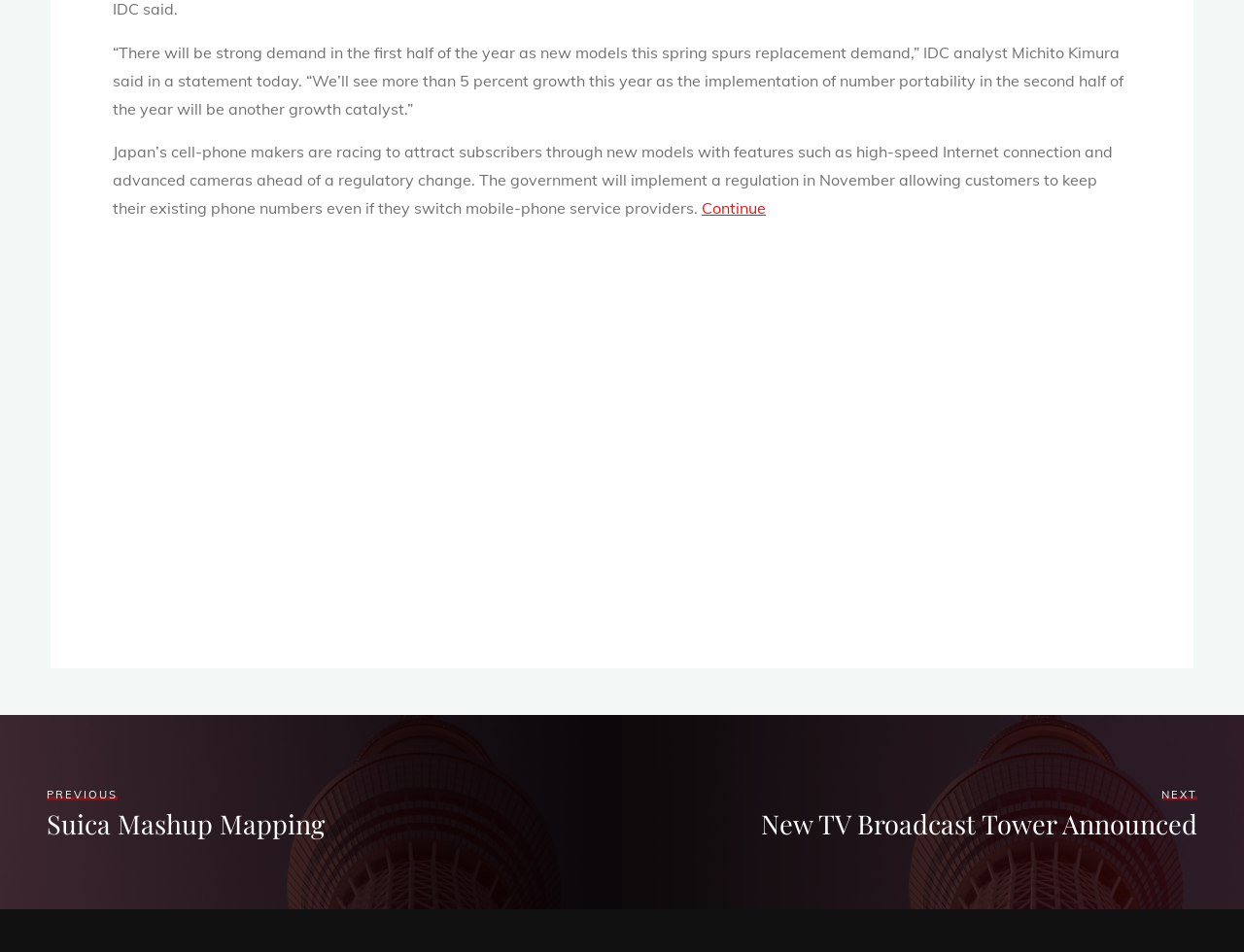Who said there will be strong demand in the first half of the year?
Use the screenshot to answer the question with a single word or phrase.

Michito Kimura